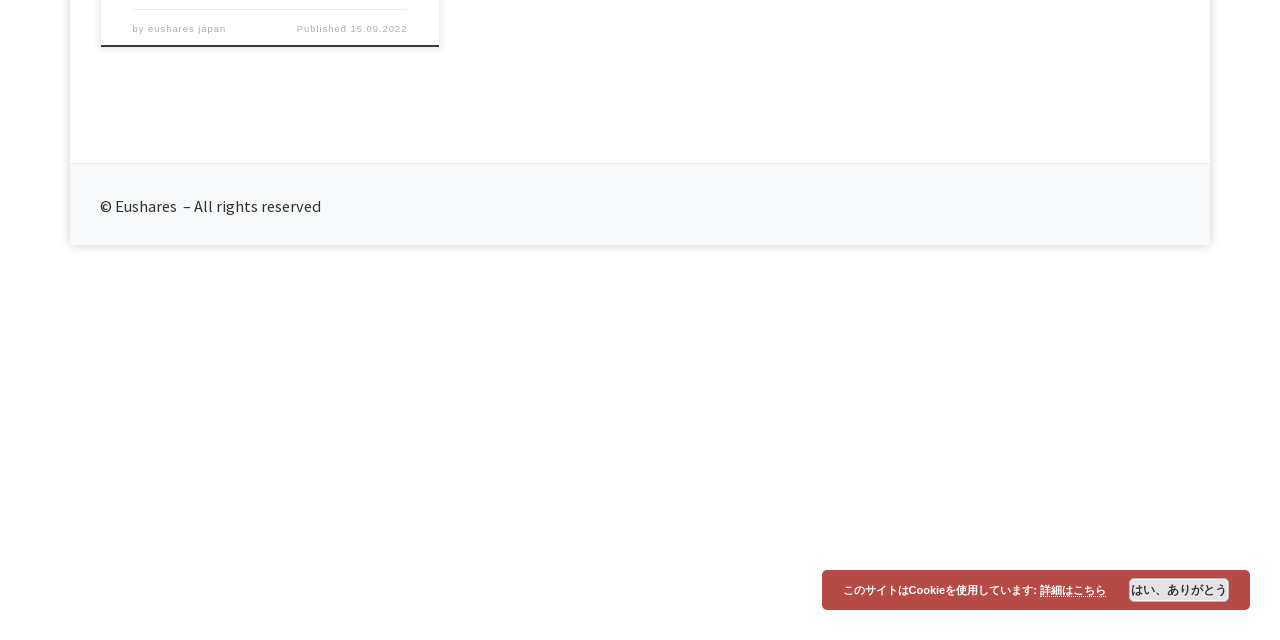Bounding box coordinates should be in the format (top-left x, top-left y, bottom-right x, bottom-right y) and all values should be floating point numbers between 0 and 1. Determine the bounding box coordinate for the UI element described as: 15.09.2022

[0.274, 0.038, 0.318, 0.053]